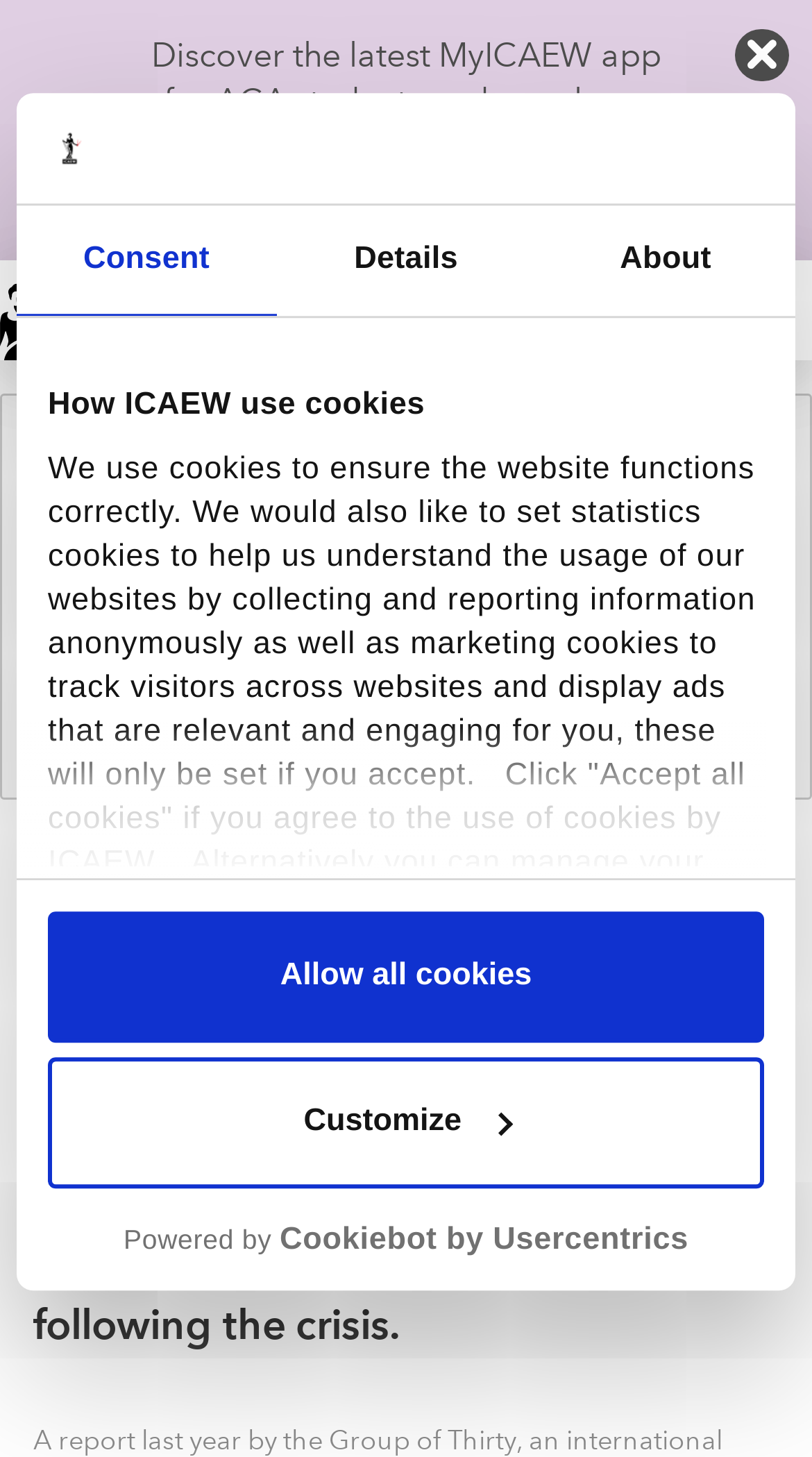Given the webpage screenshot and the description, determine the bounding box coordinates (top-left x, top-left y, bottom-right x, bottom-right y) that define the location of the UI element matching this description: Benefits of jumping jacks:

None